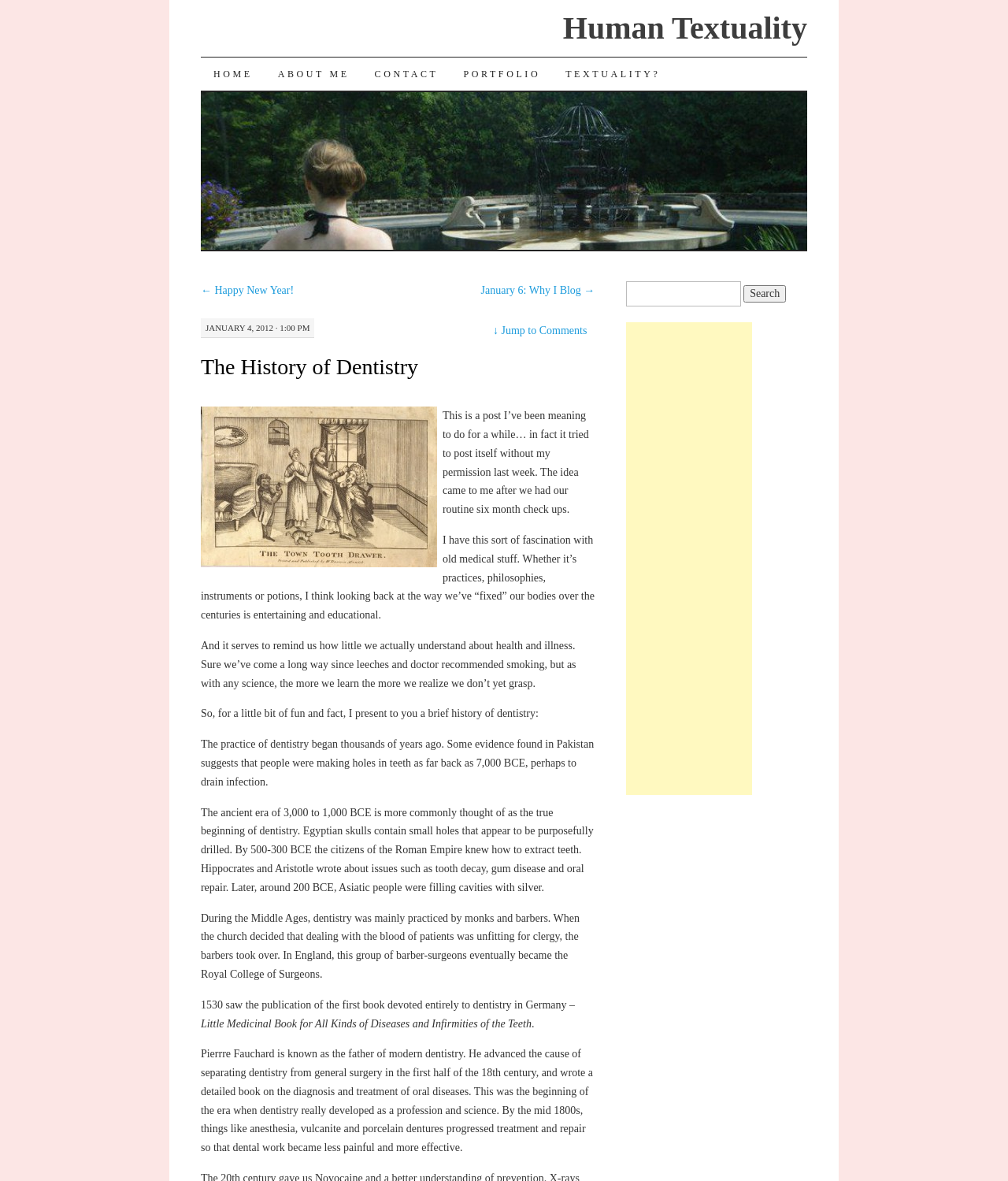Generate a thorough explanation of the webpage's elements.

The webpage is about the history of dentistry, with a focus on its development over time. At the top, there is a navigation menu with links to "HOME", "ABOUT ME", "CONTACT", "PORTFOLIO", and "TEXTUALITY?".

Below the navigation menu, there is a section with a title "The History of Dentistry" and an old-fashioned dentist drawing image. The title is a link that can be clicked. 

The main content of the webpage is a long article about the history of dentistry, divided into several paragraphs. The article starts with a personal anecdote about the author's fascination with old medical practices and instruments. It then delves into the history of dentistry, covering its origins thousands of years ago, its development in ancient civilizations such as Egypt and Rome, and its evolution during the Middle Ages. The article also mentions key figures in the history of dentistry, such as Pierrre Fauchard, known as the father of modern dentistry.

On the right side of the webpage, there is a complementary section with a search function, allowing users to search for specific content on the website. Below the search function, there is an advertisement iframe.

At the bottom of the webpage, there are links to previous and next posts, as well as a link to jump to comments. The webpage also displays the date and time of the post, "JANUARY 4, 2012 · 1:00 PM".